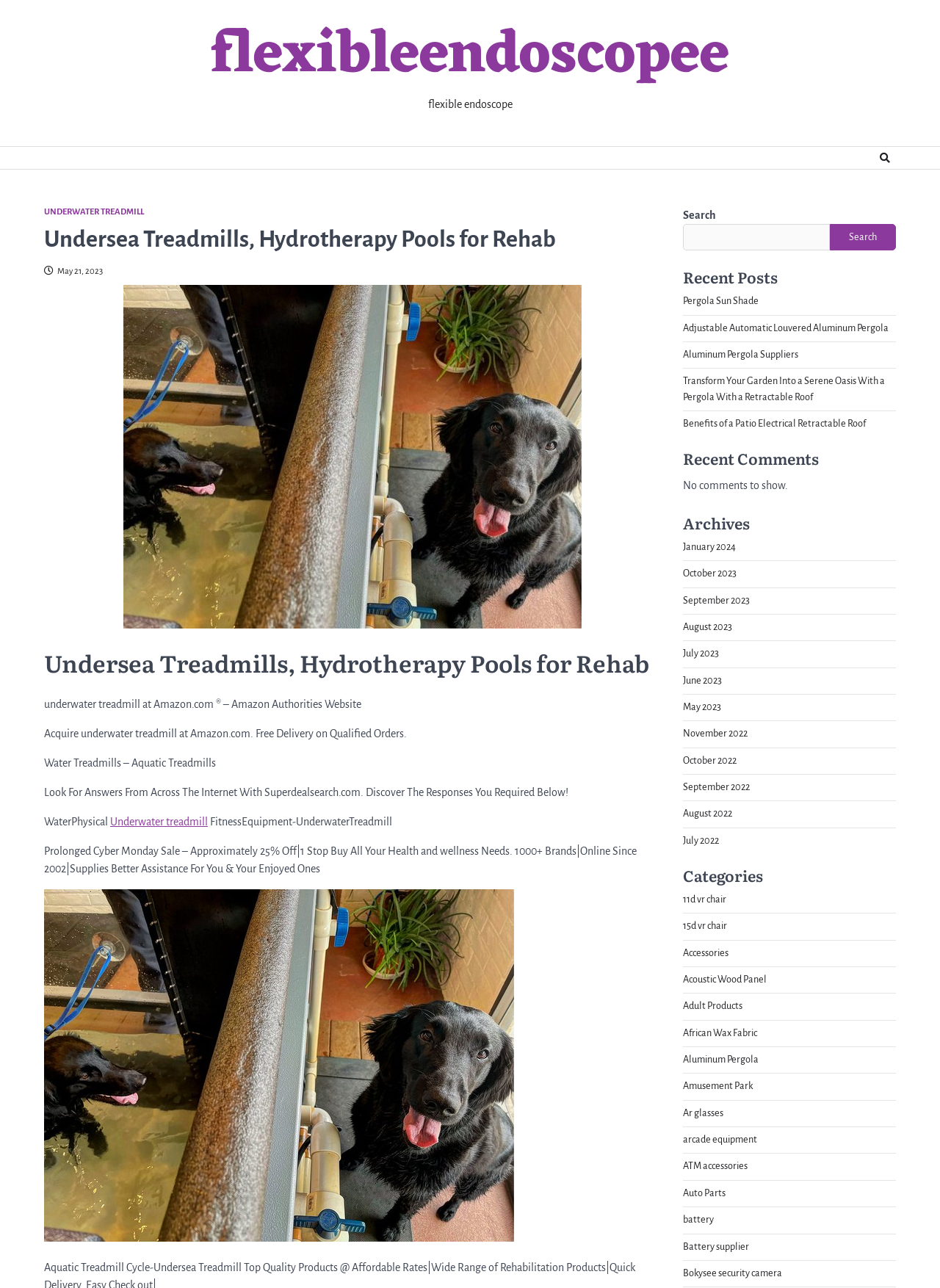Use the details in the image to answer the question thoroughly: 
What is the name of the website?

The name of the website can be found in the link element with the text 'flexibleendoscopee' at the top of the webpage.